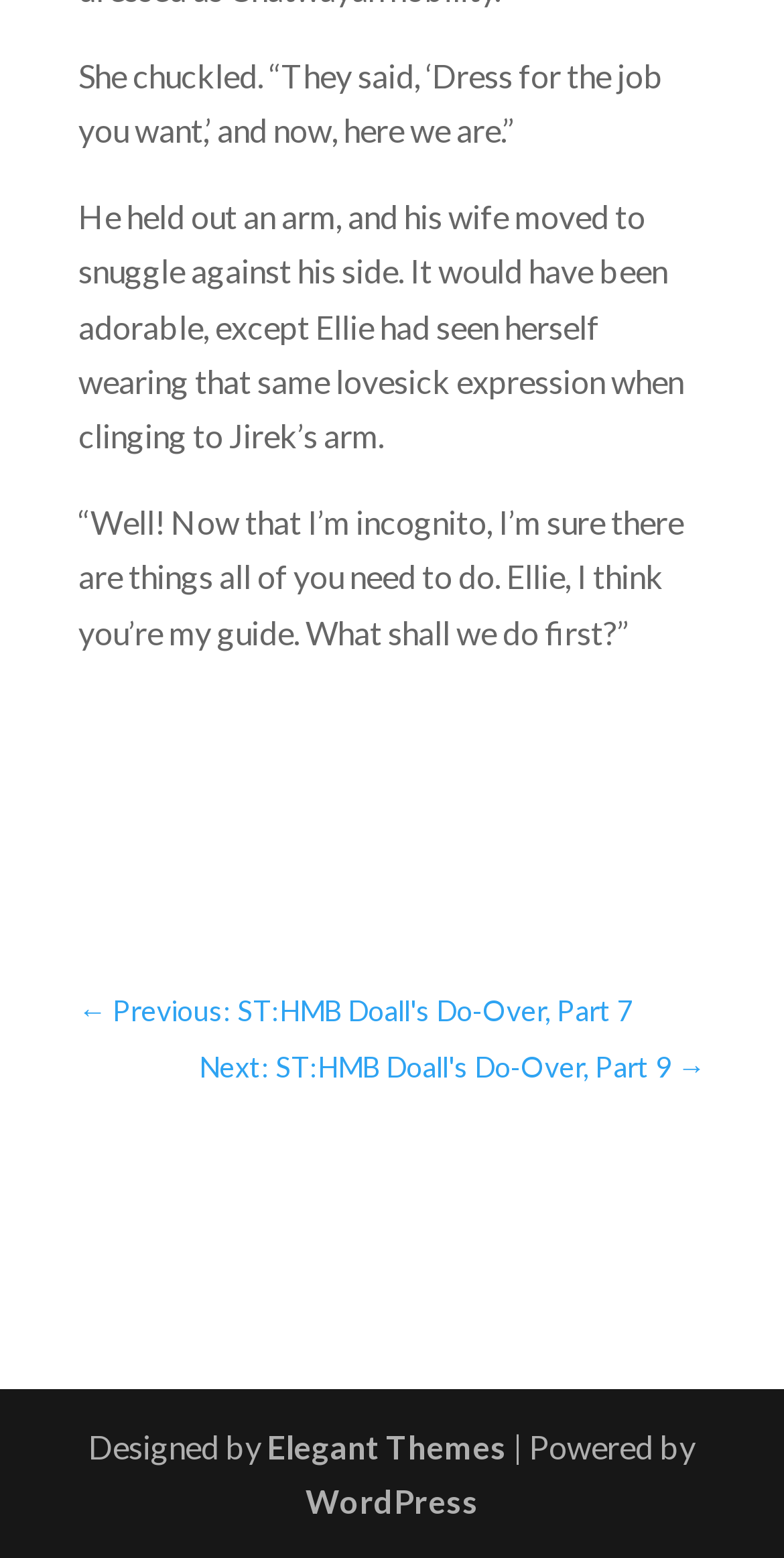What is the platform used to power the website?
Examine the image closely and answer the question with as much detail as possible.

The platform used to power the website is WordPress, as indicated by the link 'Powered by WordPress' at the bottom of the webpage.